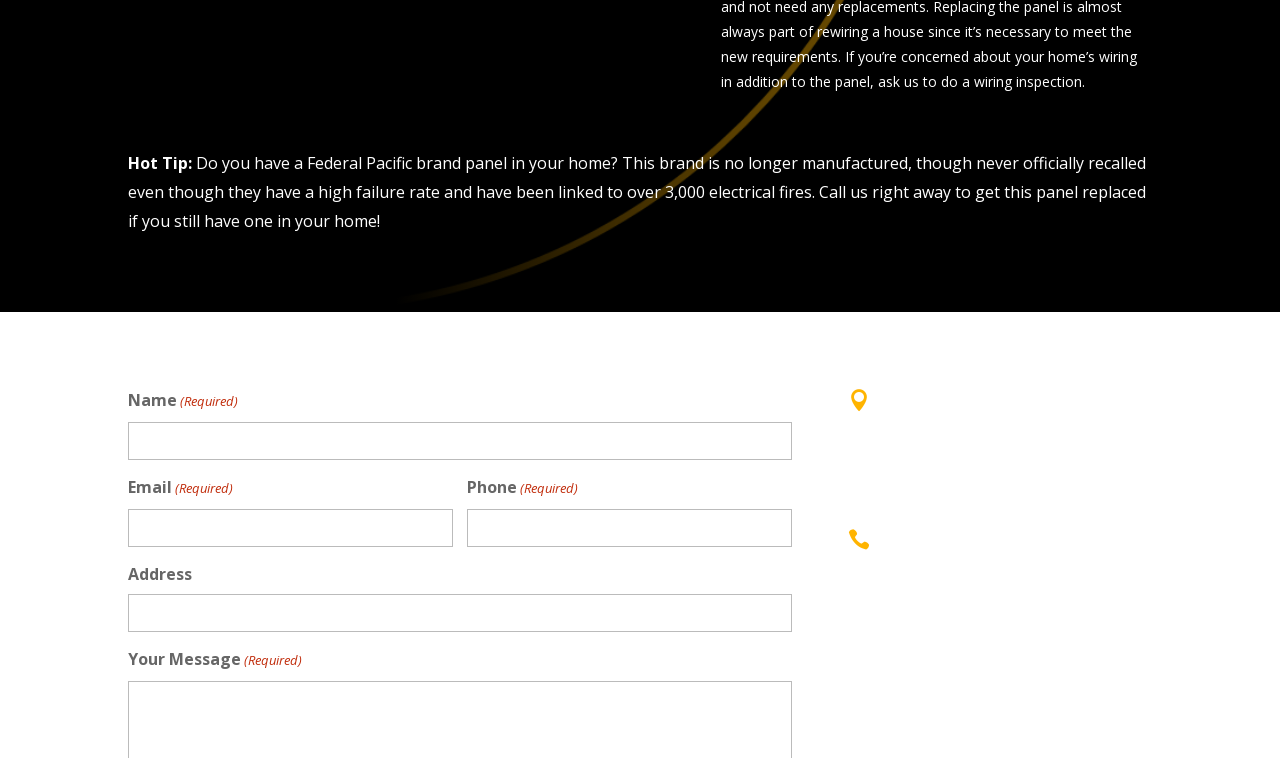Provide the bounding box coordinates of the UI element this sentence describes: "name="input_7"".

[0.1, 0.784, 0.619, 0.834]